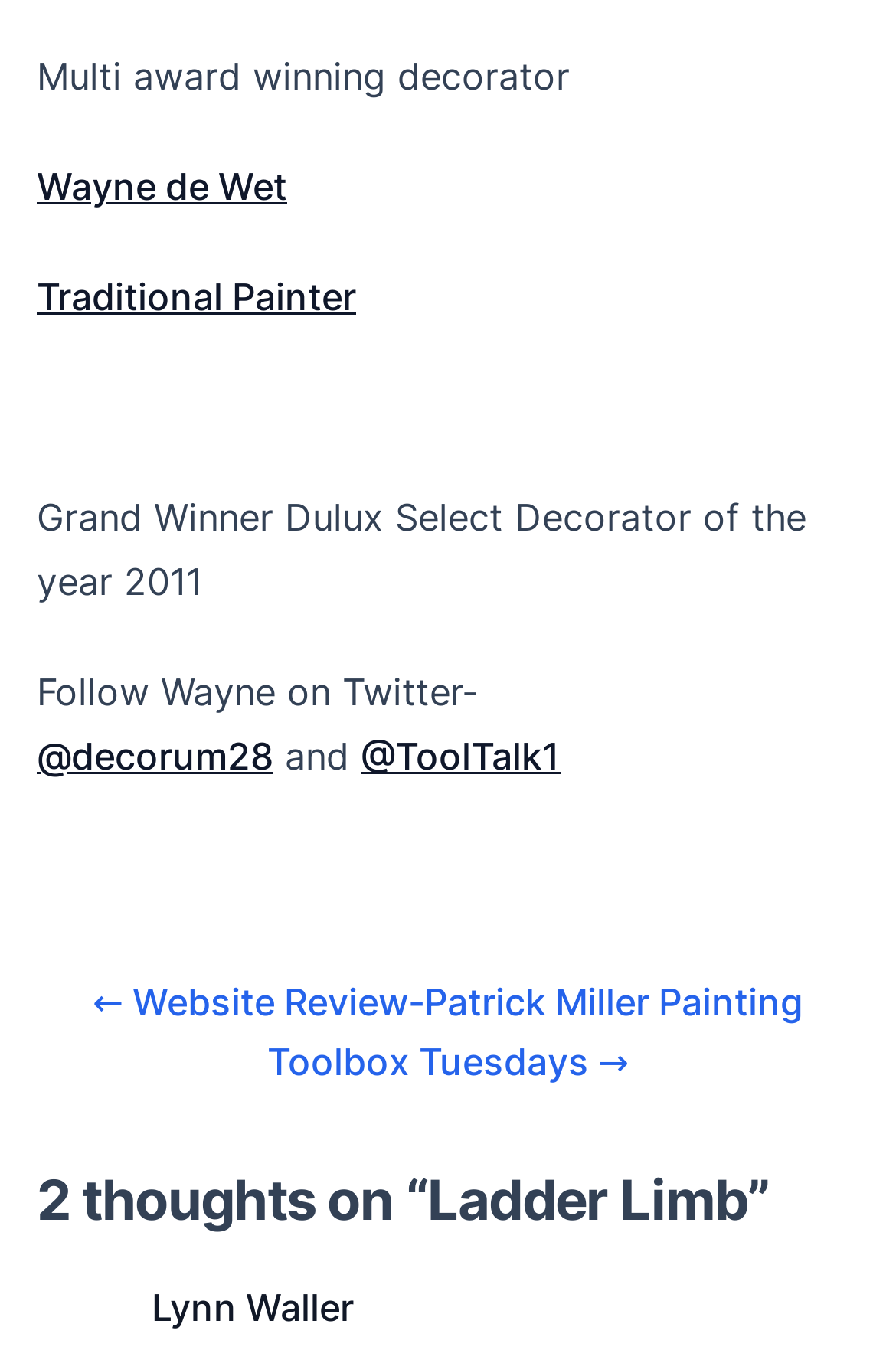How many Twitter accounts are mentioned on the webpage?
Based on the image, give a concise answer in the form of a single word or short phrase.

2